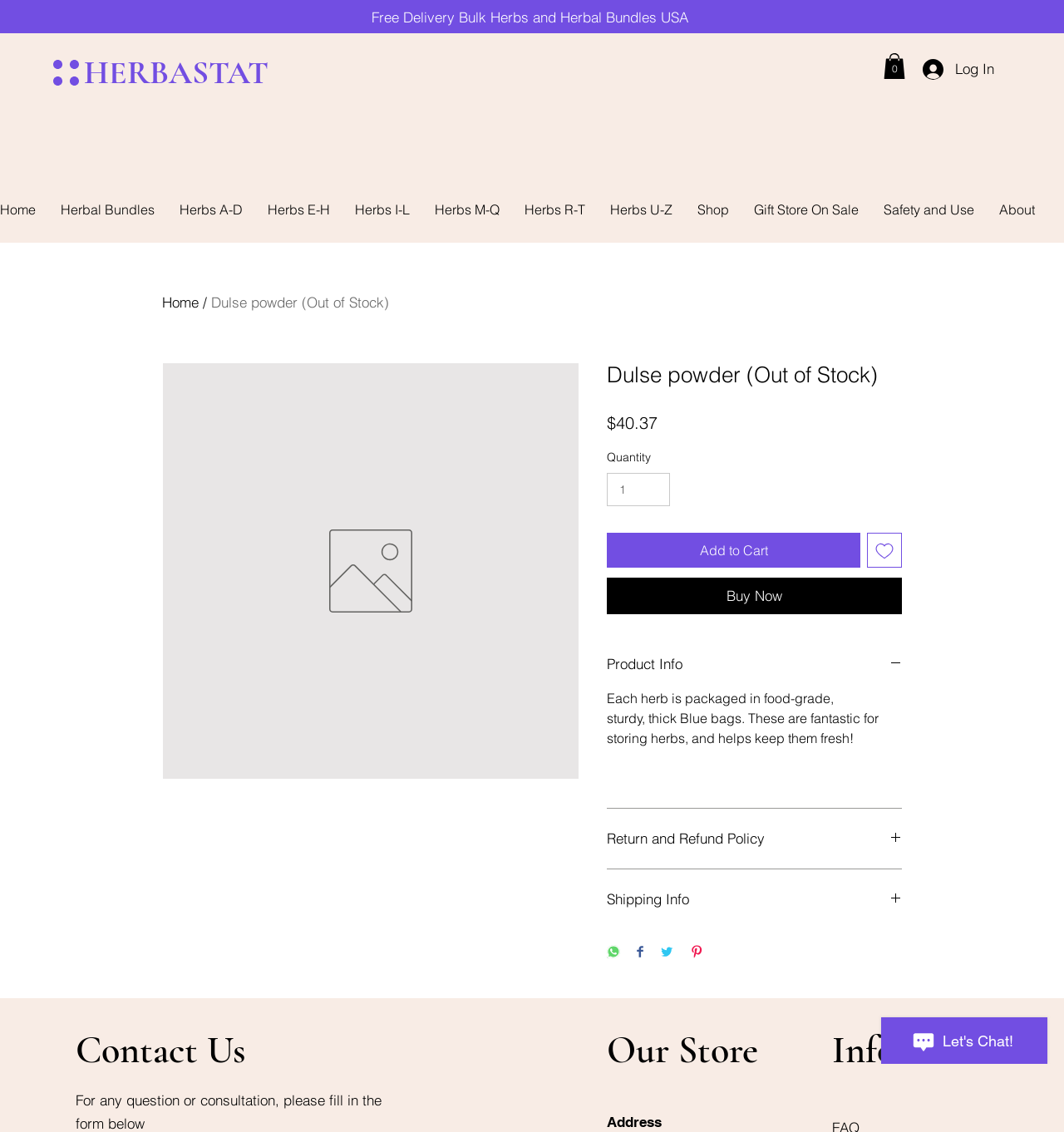Use the details in the image to answer the question thoroughly: 
What is the minimum quantity that can be purchased?

I found the answer by looking at the spinbutton element with the valuemin attribute set to 1, which is located next to the 'Quantity' label.